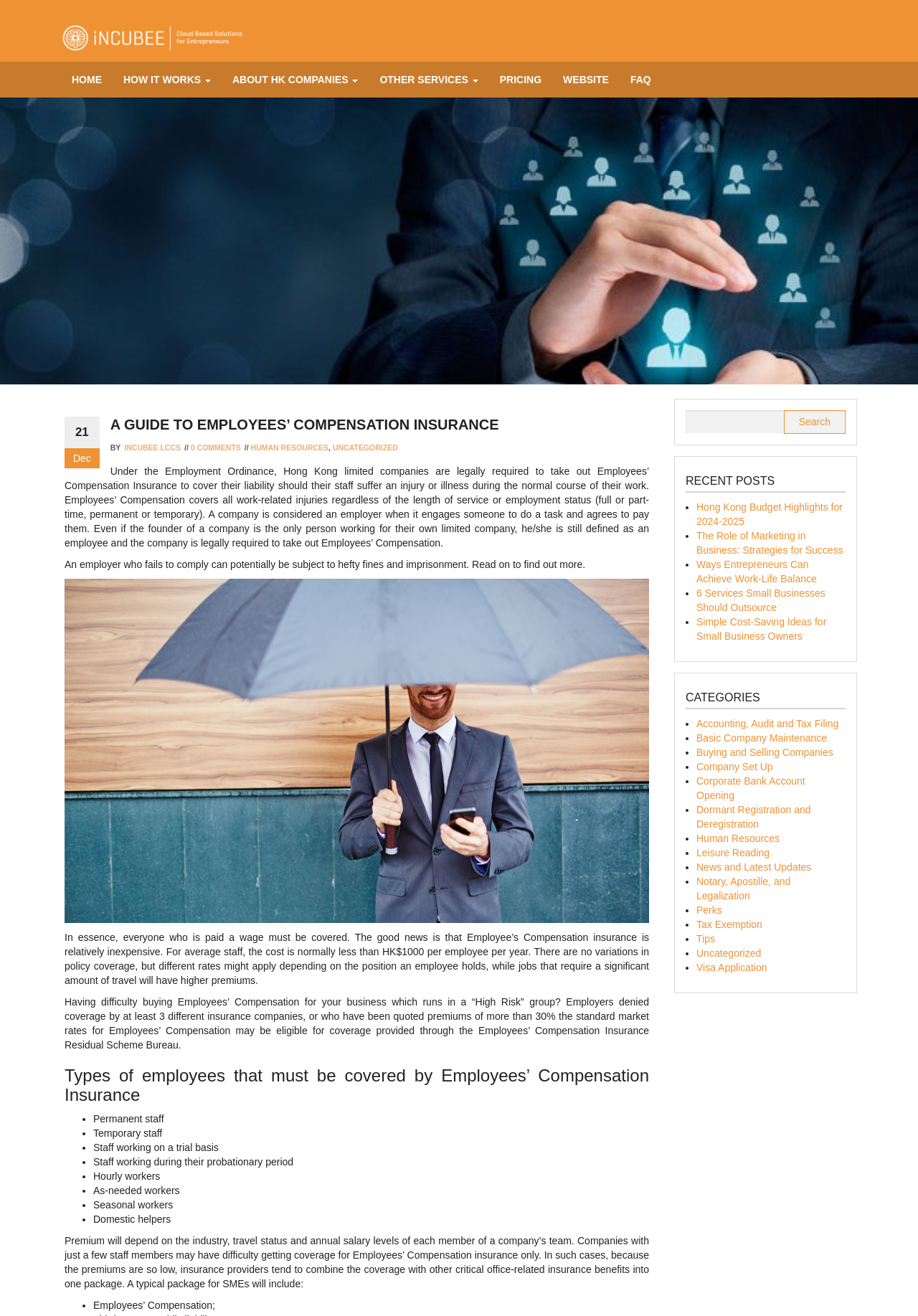Show the bounding box coordinates for the element that needs to be clicked to execute the following instruction: "Read the article about 'Hong Kong Budget Highlights for 2024-2025'". Provide the coordinates in the form of four float numbers between 0 and 1, i.e., [left, top, right, bottom].

[0.759, 0.381, 0.918, 0.4]